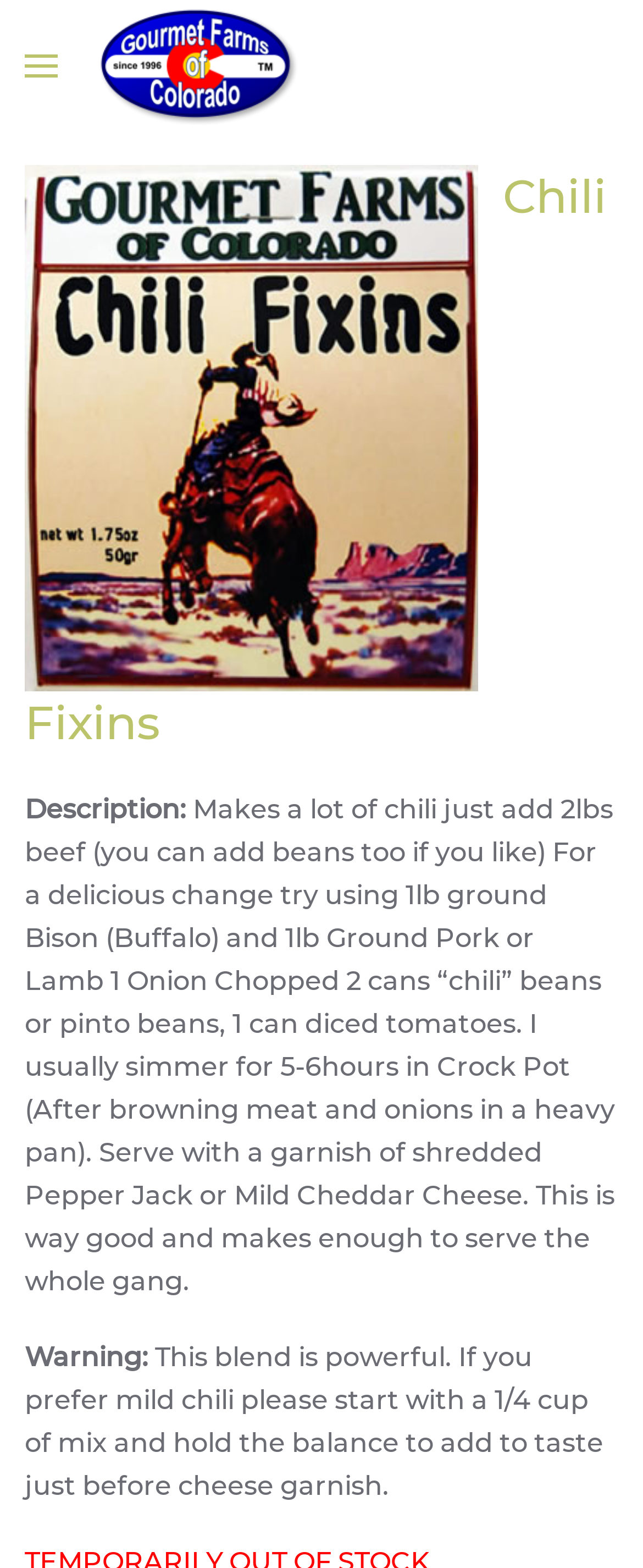What is the name of the product?
Answer the question with a single word or phrase, referring to the image.

Chili Fixins